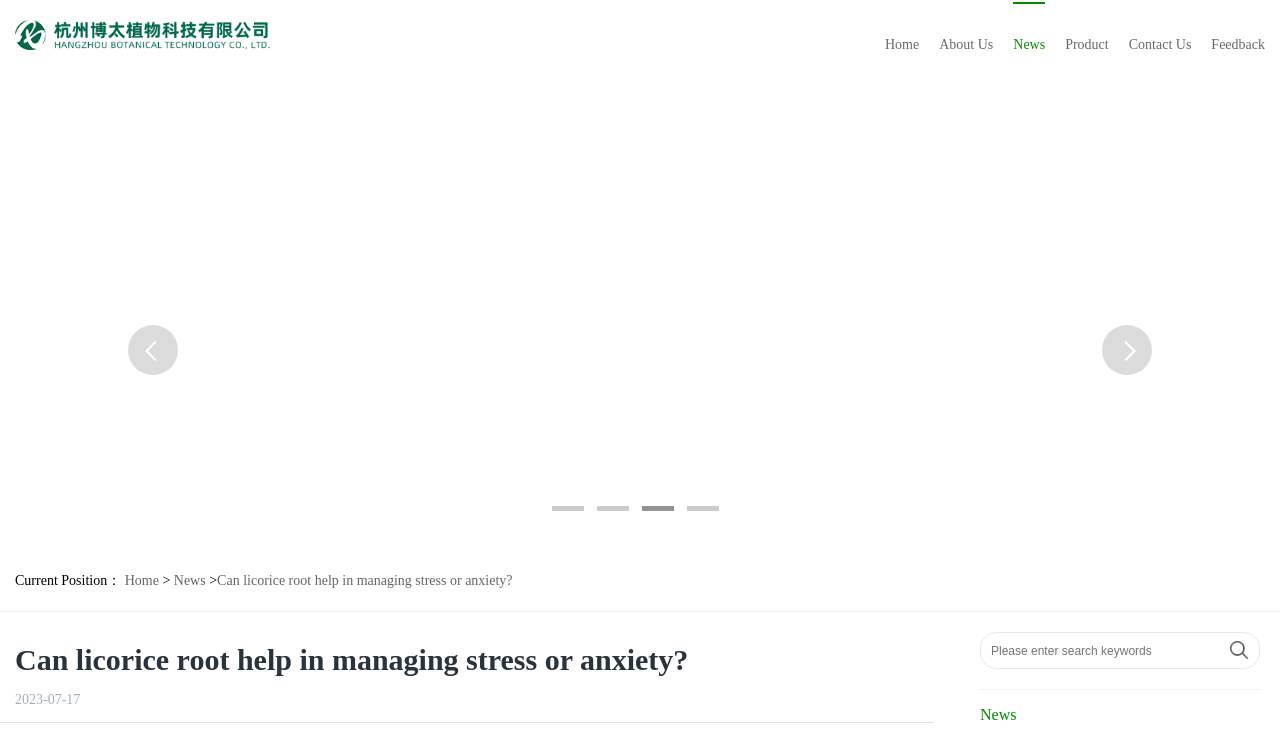How many navigation links are there?
Please answer the question with a detailed response using the information from the screenshot.

I counted the number of links in the top navigation bar, which are 'Home', 'About Us', 'News', 'Product', 'Contact Us', and 'Feedback'.